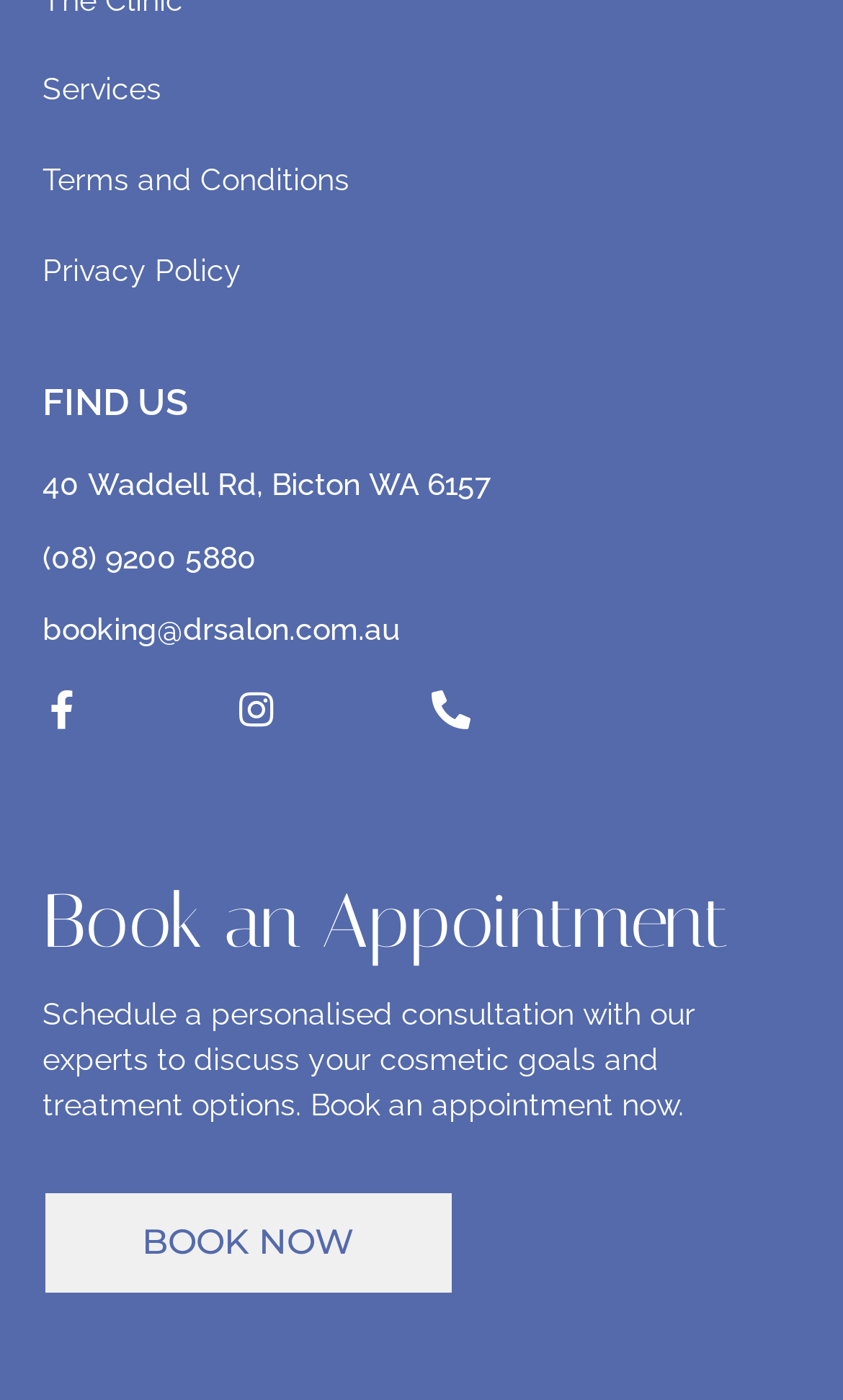What is the phone number of the salon?
Deliver a detailed and extensive answer to the question.

I found the phone number by looking at the link element with the text '(08) 9200 5880' which is located under the 'FIND US' heading.